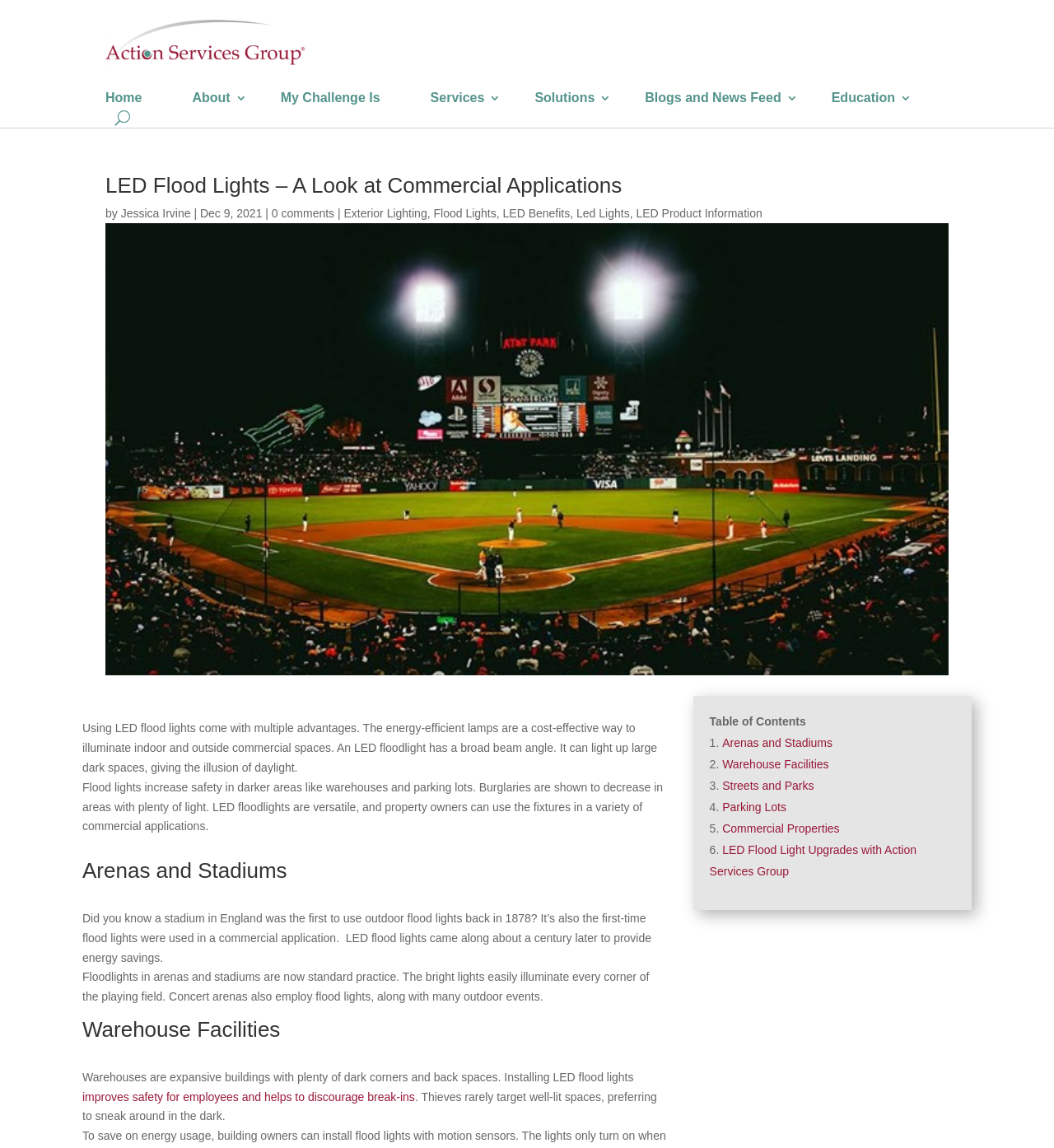Provide a thorough and detailed response to the question by examining the image: 
What type of commercial spaces can benefit from LED flood lights?

The webpage mentions that LED flood lights can be used in various commercial applications, including arenas and stadiums, warehouse facilities, streets and parks, parking lots, and commercial properties. This is evident from the table of contents and the different sections discussing these applications.